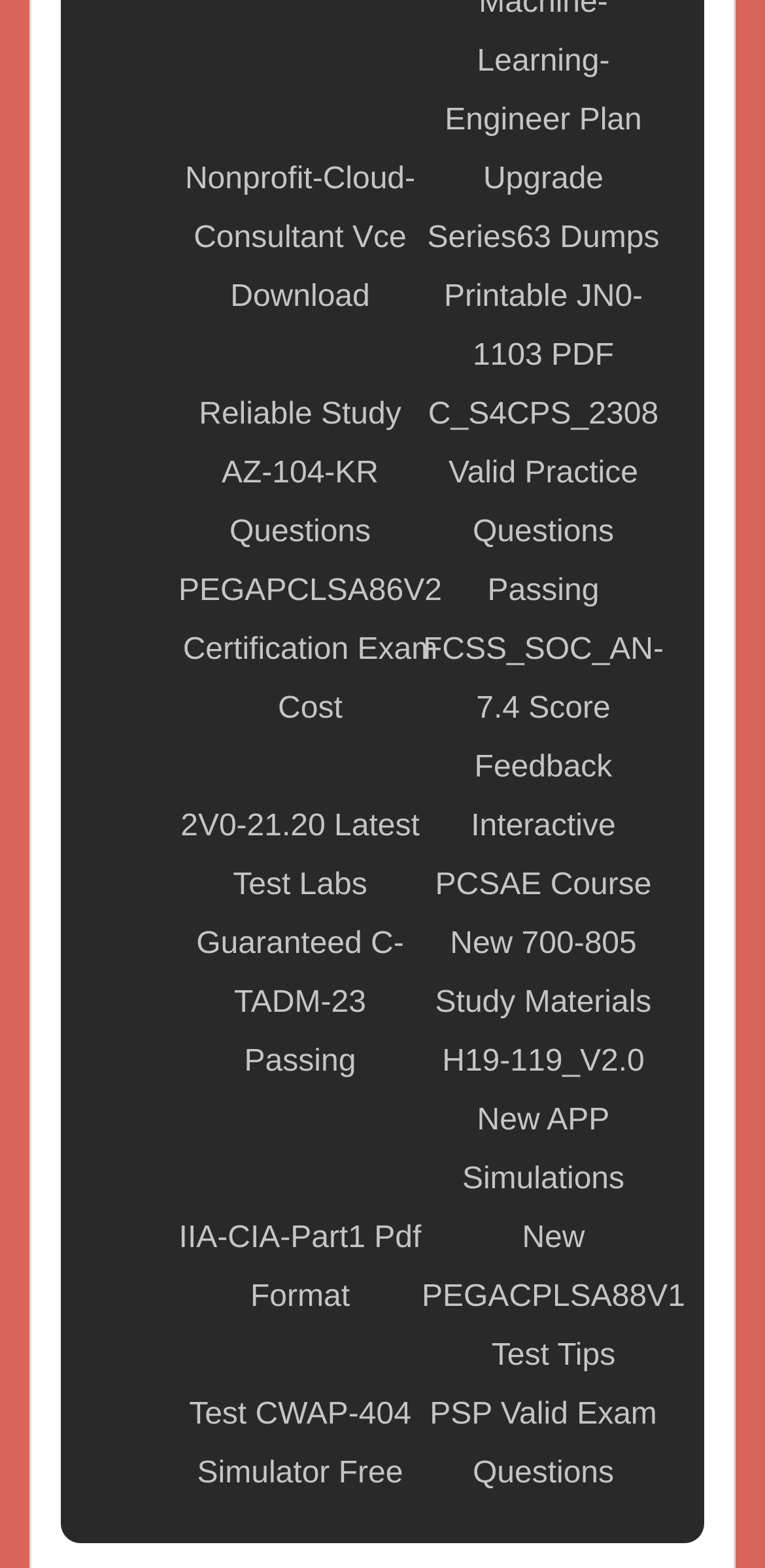Are all links on the same horizontal level?
Using the visual information, answer the question in a single word or phrase.

No